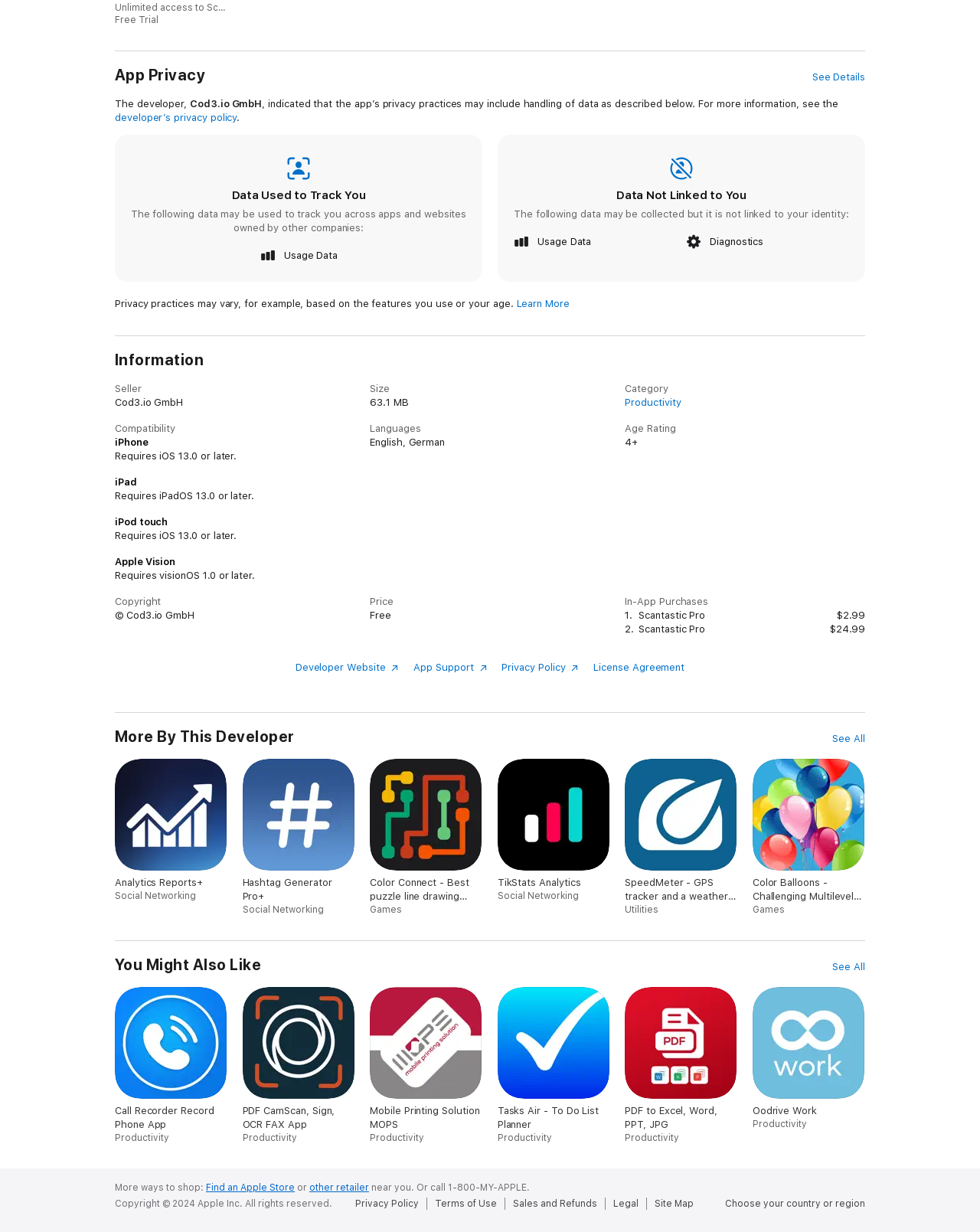Please determine the bounding box coordinates of the element to click on in order to accomplish the following task: "Visit Developer Website". Ensure the coordinates are four float numbers ranging from 0 to 1, i.e., [left, top, right, bottom].

[0.301, 0.537, 0.407, 0.546]